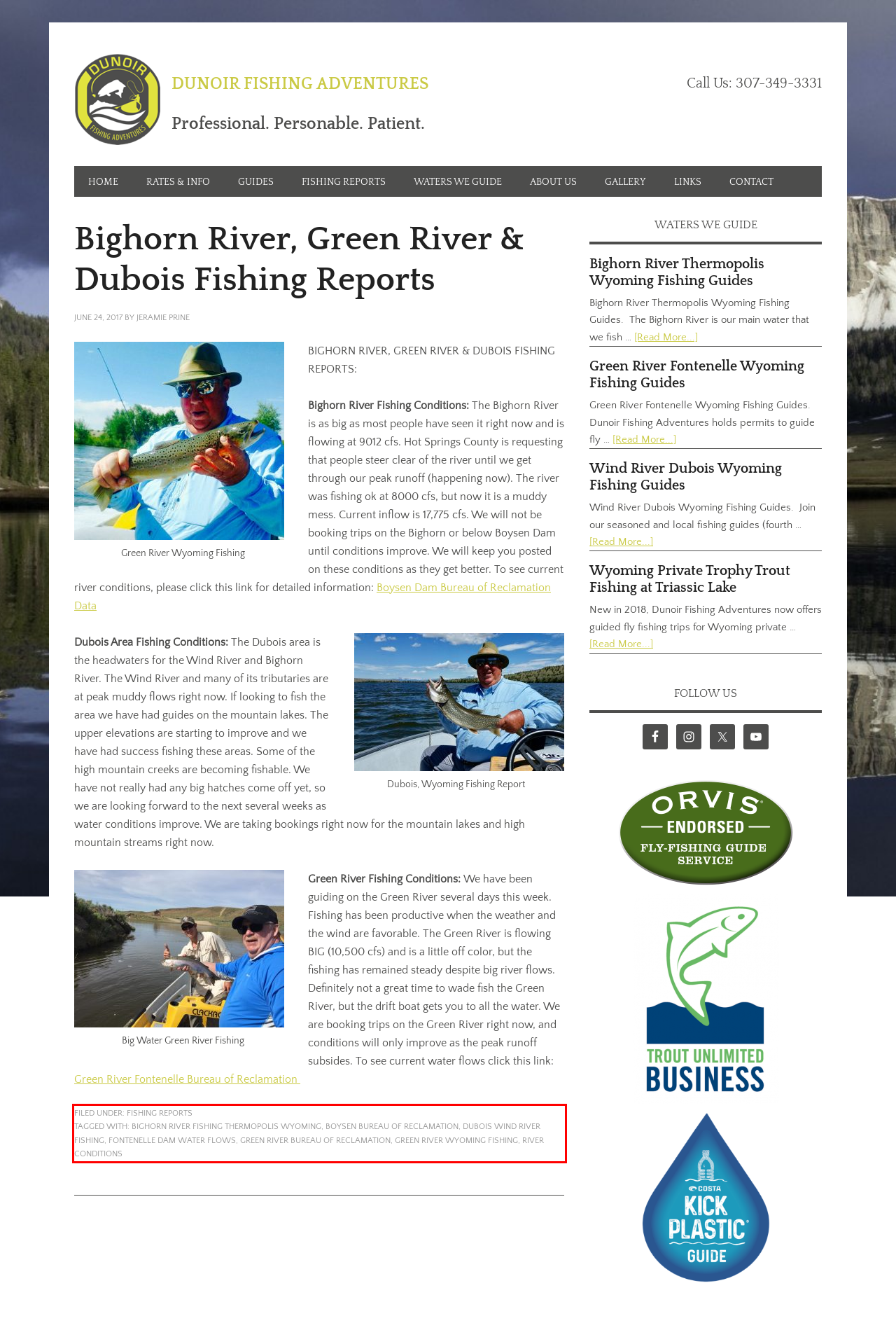You have a screenshot of a webpage where a UI element is enclosed in a red rectangle. Perform OCR to capture the text inside this red rectangle.

FILED UNDER: FISHING REPORTS TAGGED WITH: BIGHORN RIVER FISHING THERMOPOLIS WYOMING, BOYSEN BUREAU OF RECLAMATION, DUBOIS WIND RIVER FISHING, FONTENELLE DAM WATER FLOWS, GREEN RIVER BUREAU OF RECLAMATION, GREEN RIVER WYOMING FISHING, RIVER CONDITIONS